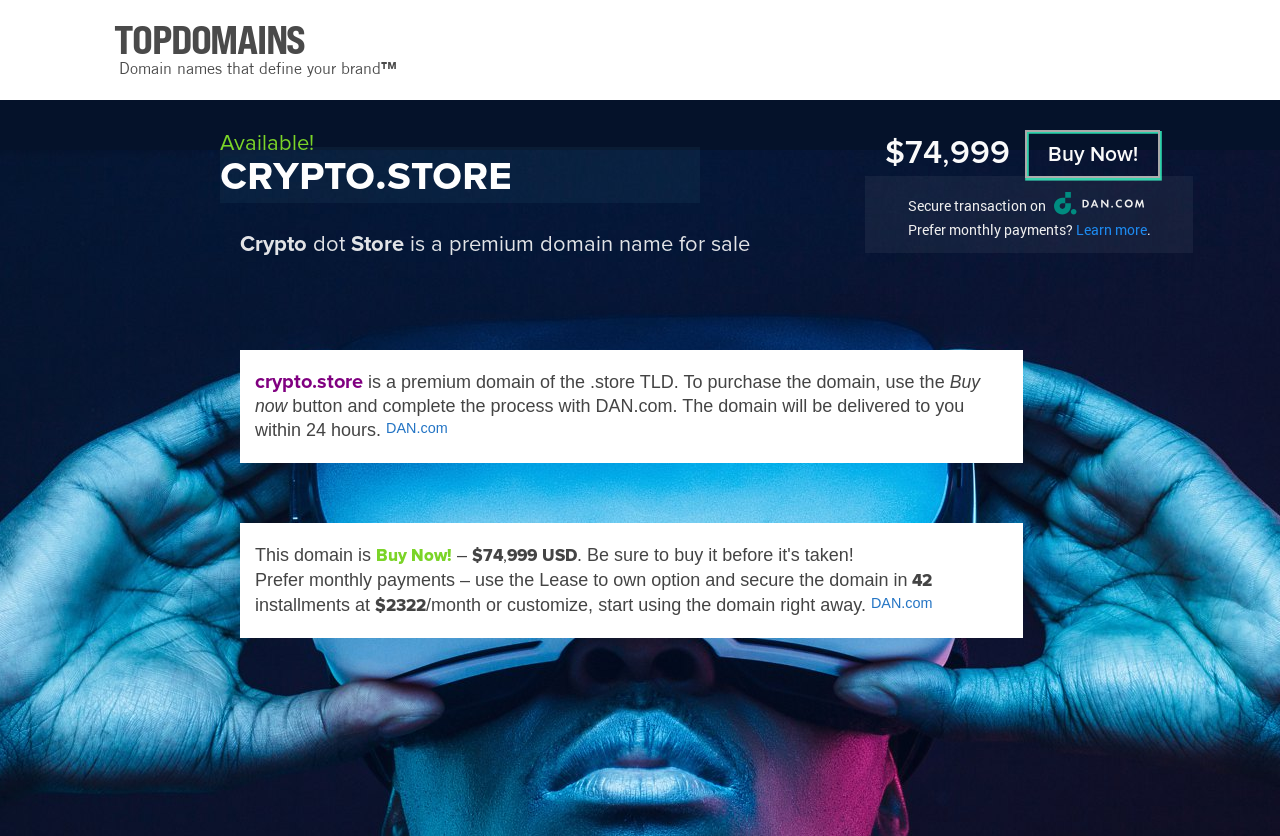What is the security feature mentioned on the webpage?
Please give a detailed and elaborate answer to the question.

The webpage mentions 'Secure transaction on' followed by an image, which implies that the platform ensures a secure transaction for the domain name purchase.